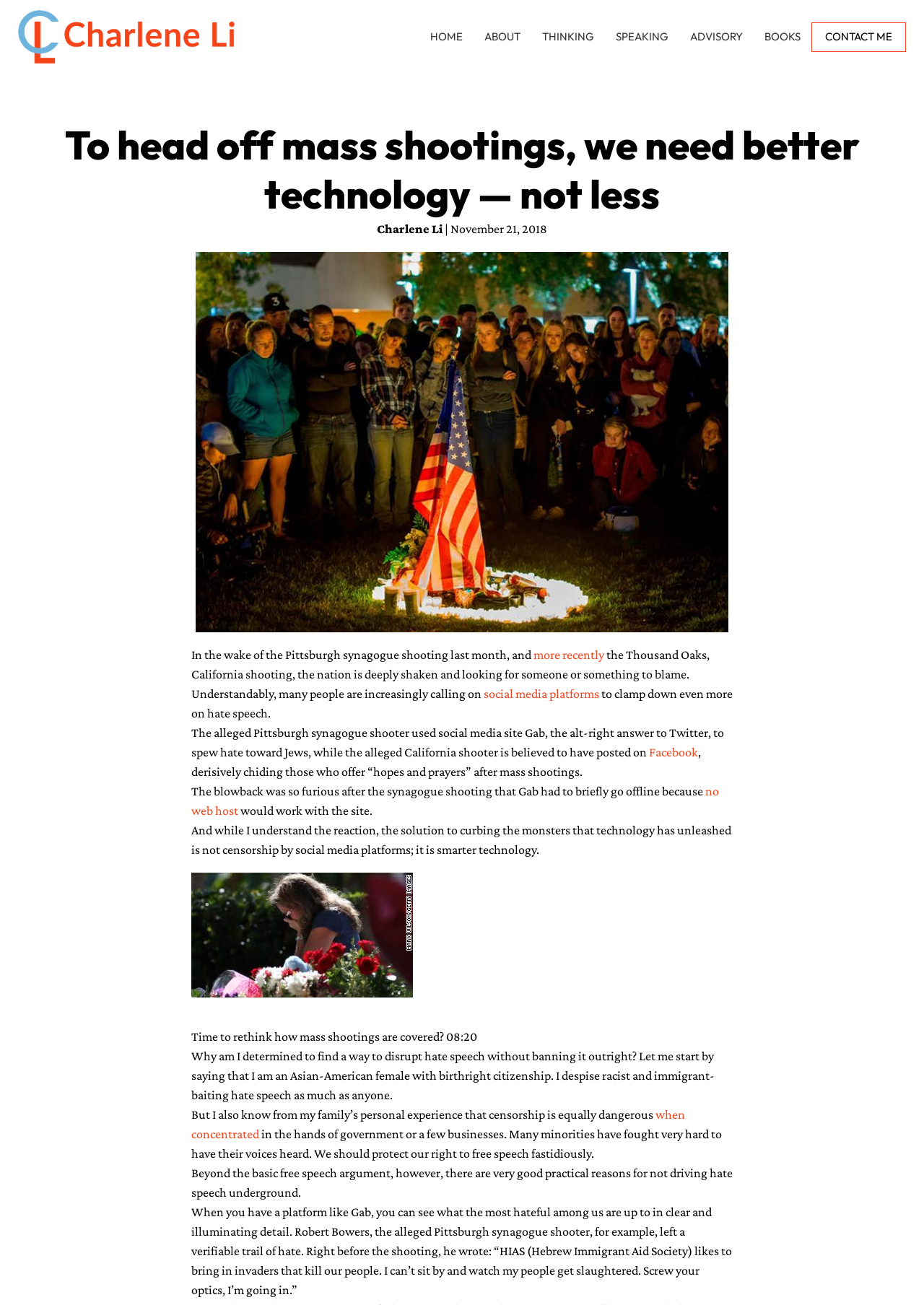Look at the image and write a detailed answer to the question: 
What is the topic of the article?

The article's title is 'To head off mass shootings, we need better technology — not less', and the content discusses the relationship between mass shootings and technology, specifically social media platforms. Therefore, the topic of the article is mass shootings and technology.